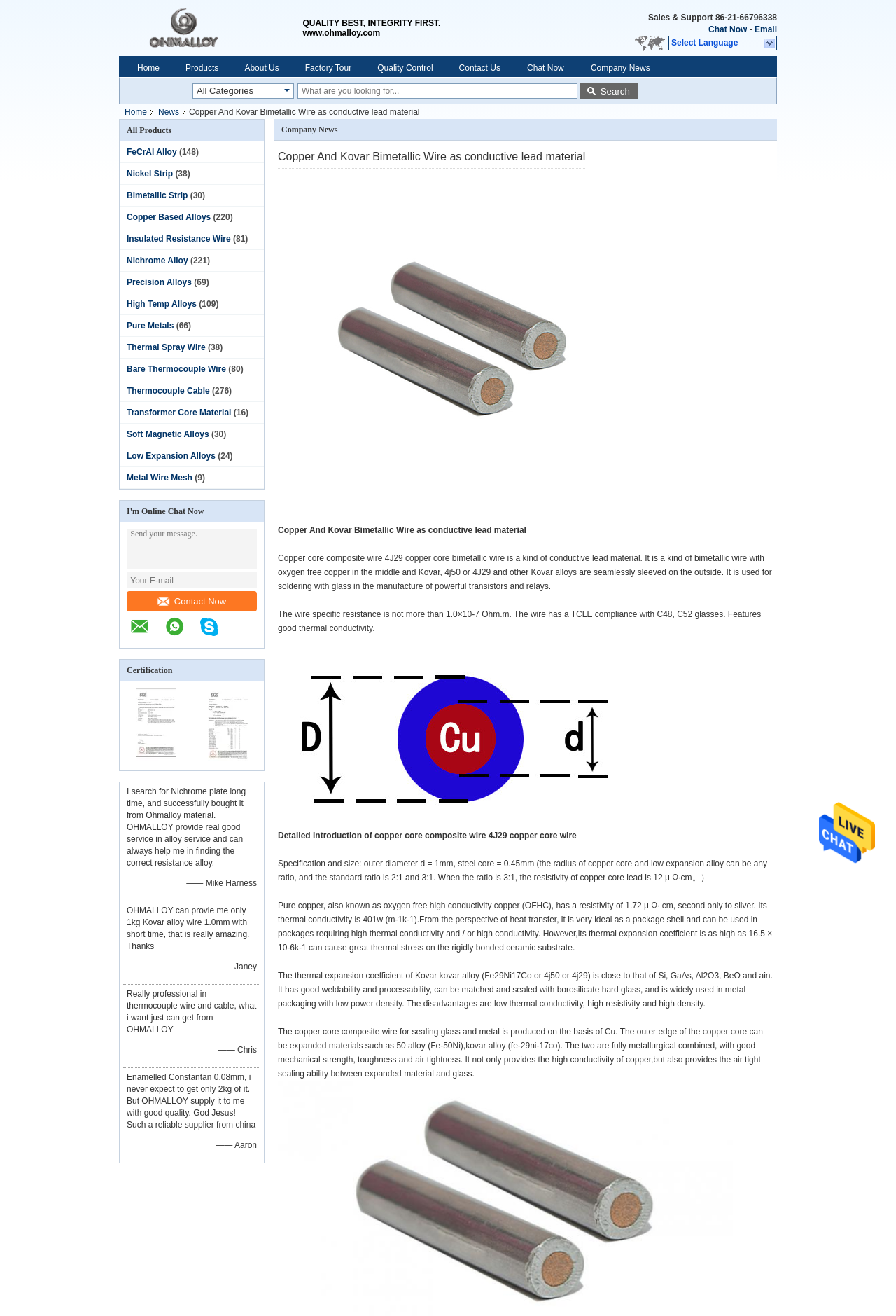Locate the UI element described by Copper Based Alloys and provide its bounding box coordinates. Use the format (top-left x, top-left y, bottom-right x, bottom-right y) with all values as floating point numbers between 0 and 1.

[0.141, 0.161, 0.235, 0.169]